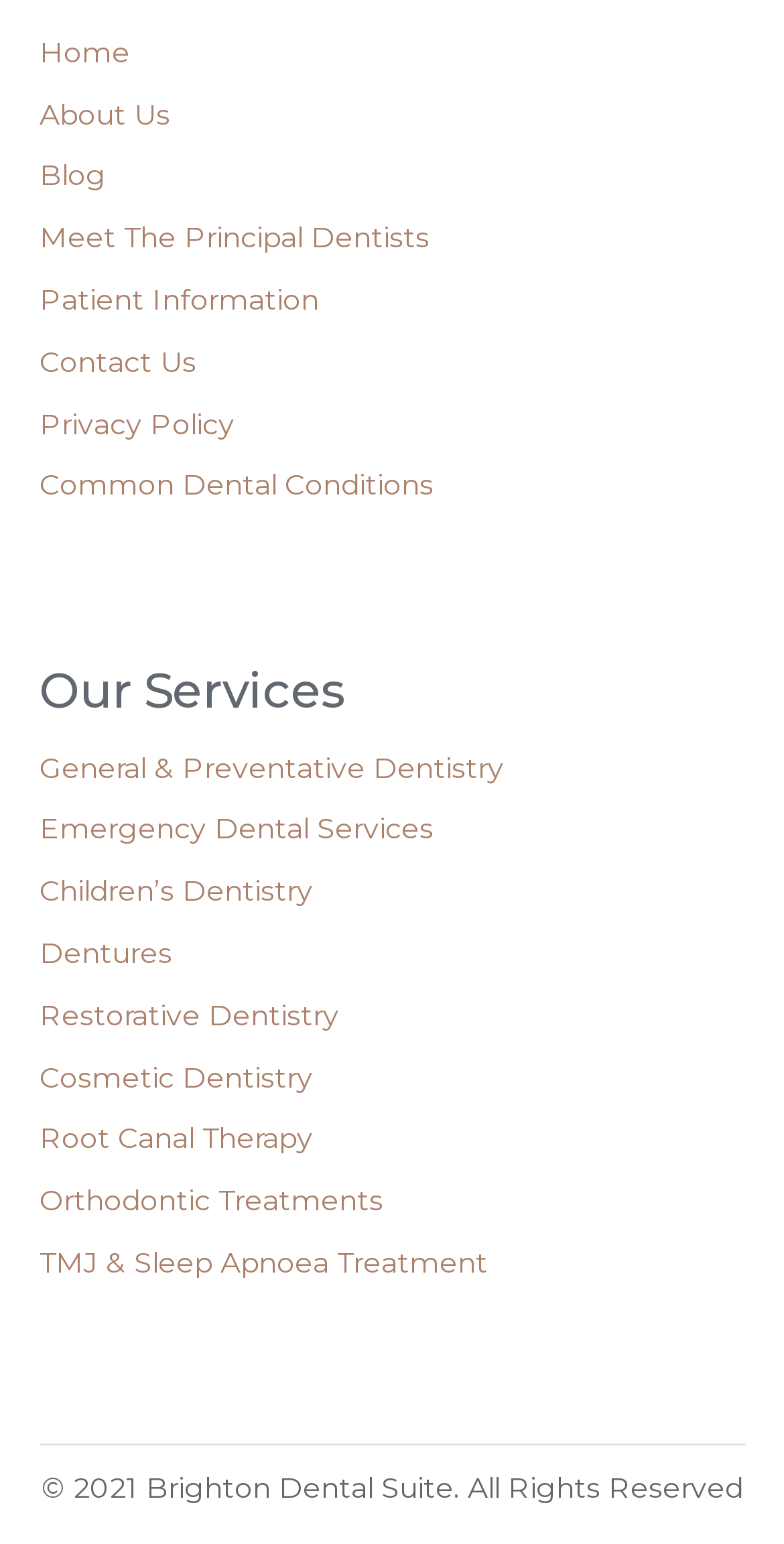Please give a one-word or short phrase response to the following question: 
How many links are there under the 'Our Services' heading?

9